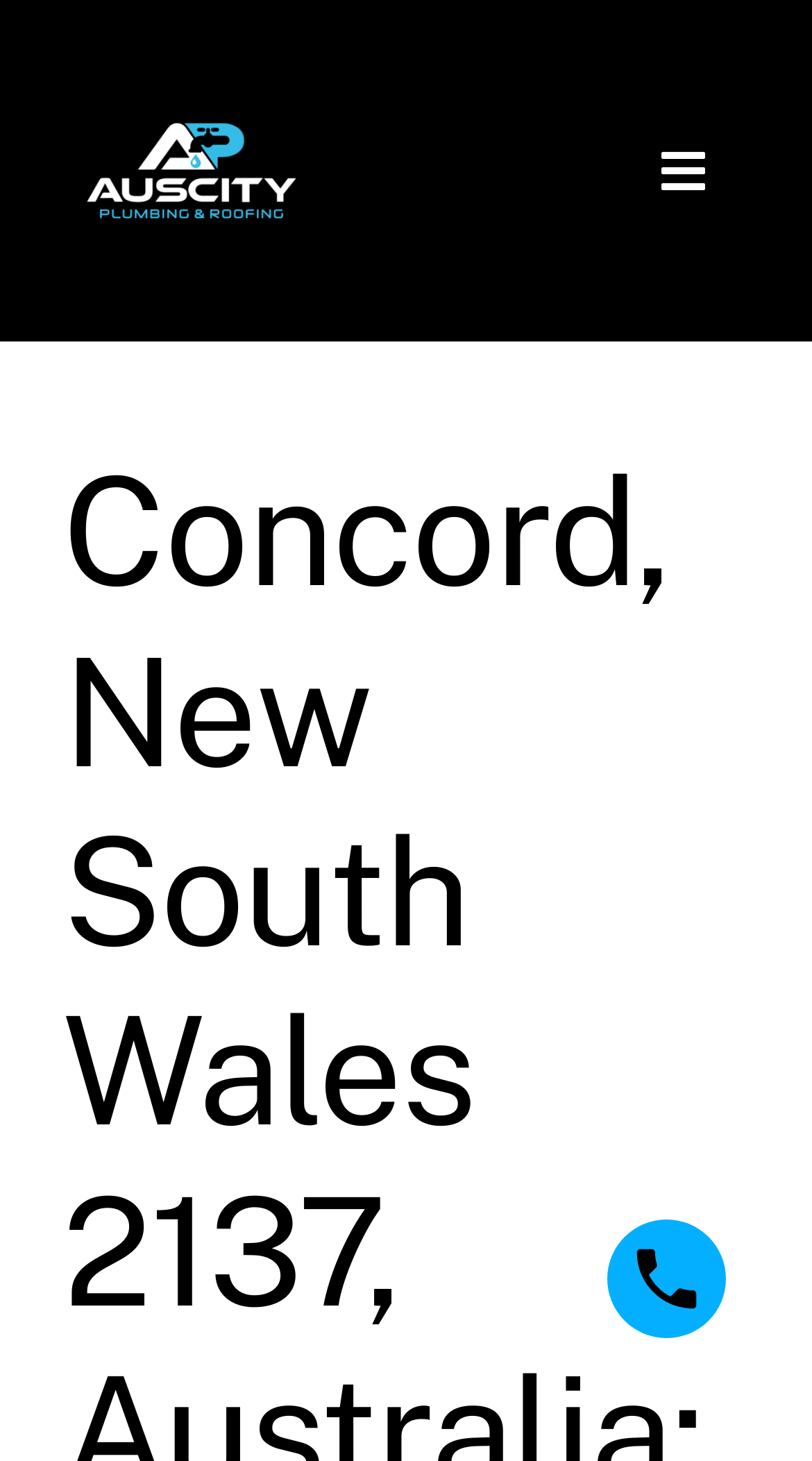Identify the bounding box of the HTML element described as: "aria-label="logo"".

[0.077, 0.026, 0.395, 0.053]